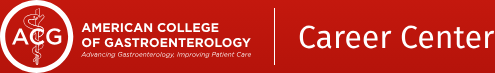Describe all the important aspects and details of the image.

The image features the logo of the American College of Gastroenterology (ACG), prominently displayed against a rich red background. The logo consists of the letters "ACG" in a bold font, accompanied by a stylized representation of the medical caduceus, symbolizing the field of gastroenterology. Below the logo, the text "Career Center" is clearly presented, signifying a dedicated space for job opportunities and resources within the gastroenterology profession. This visual branding reflects the ACG's mission to support and advance the careers of professionals in gastroenterology, enhancing patient care through education and collaboration.